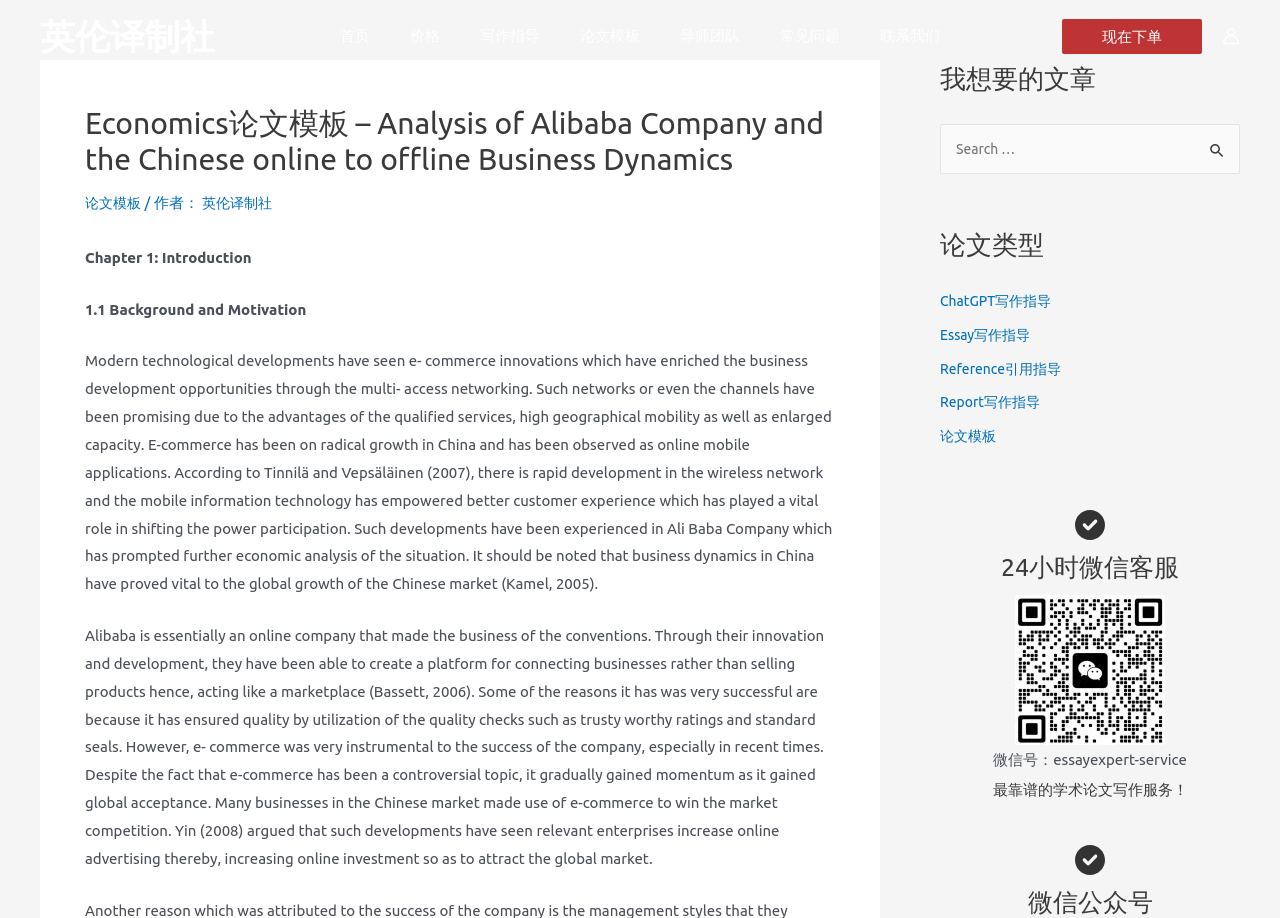By analyzing the image, answer the following question with a detailed response: What is the name of the service provided by 英伦译制社?

The webpage suggests that 英伦译制社 provides a reliable academic paper writing service, as indicated by the text '最靠谱的学术论文写作服务！' and the presence of a wechat customer service.